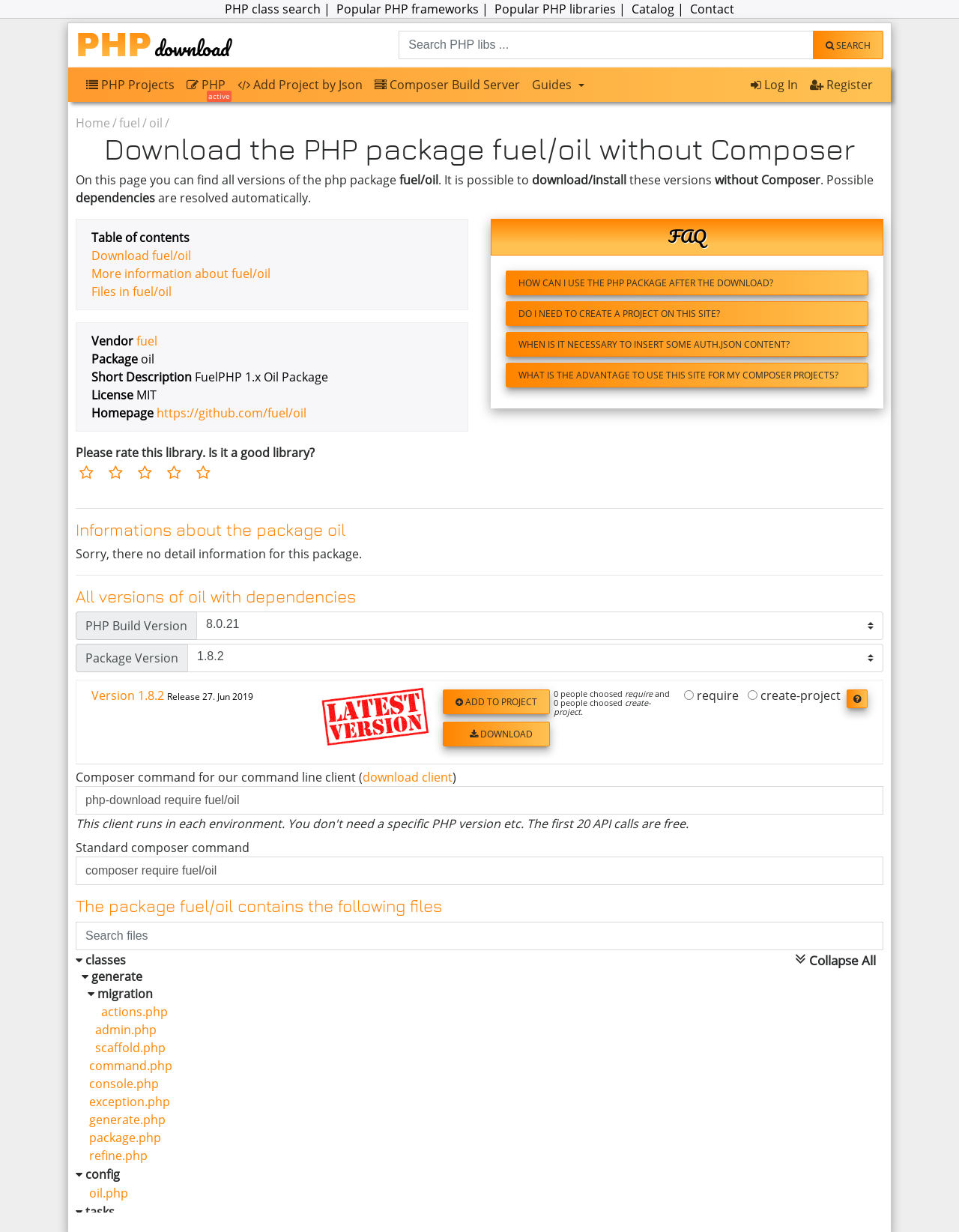Please specify the bounding box coordinates of the clickable section necessary to execute the following command: "Click on FAQ".

[0.512, 0.177, 0.921, 0.207]